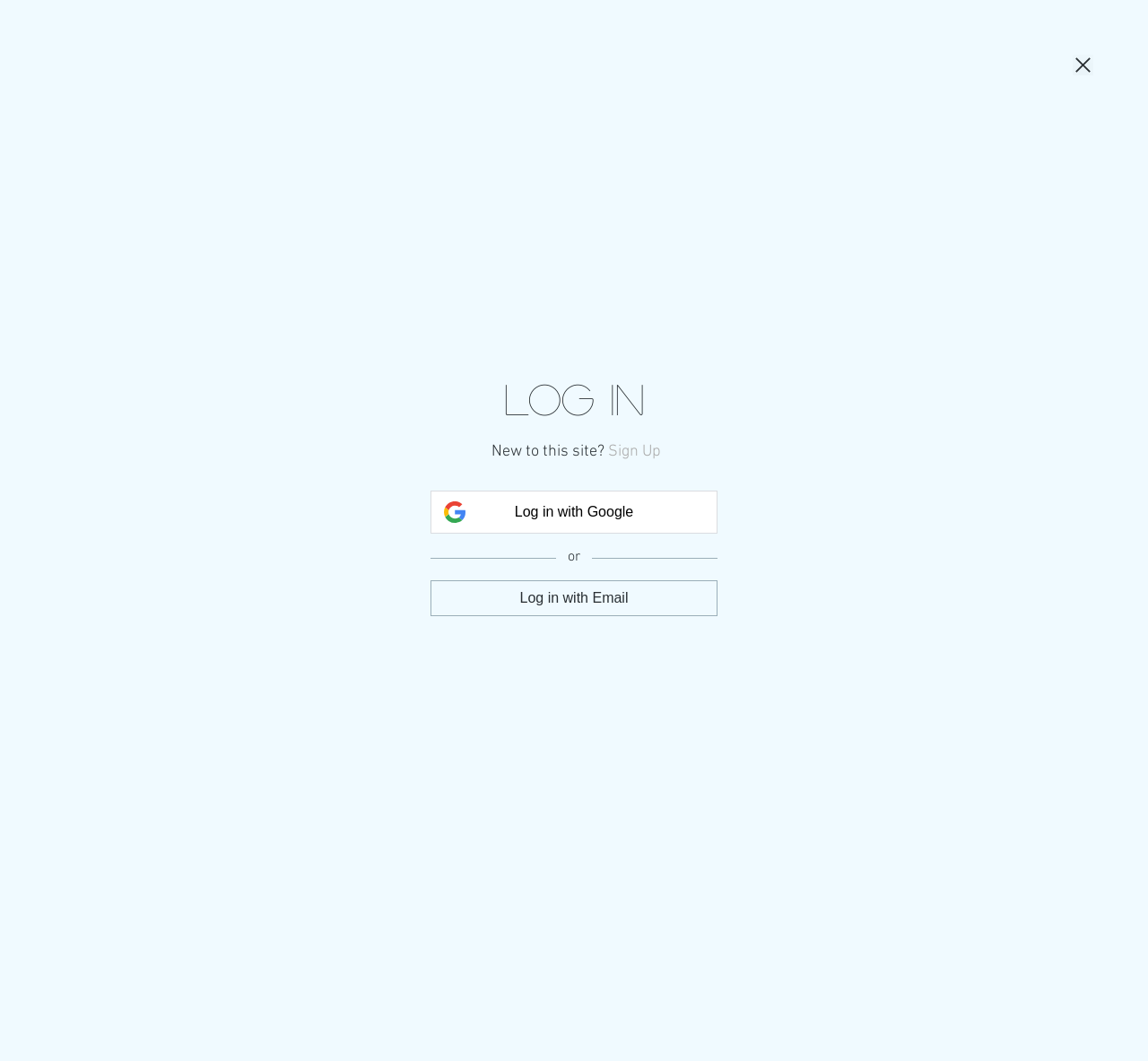What is the text between the 'Log in with Google' and 'Log in with Email' buttons?
Look at the image and answer the question using a single word or phrase.

or